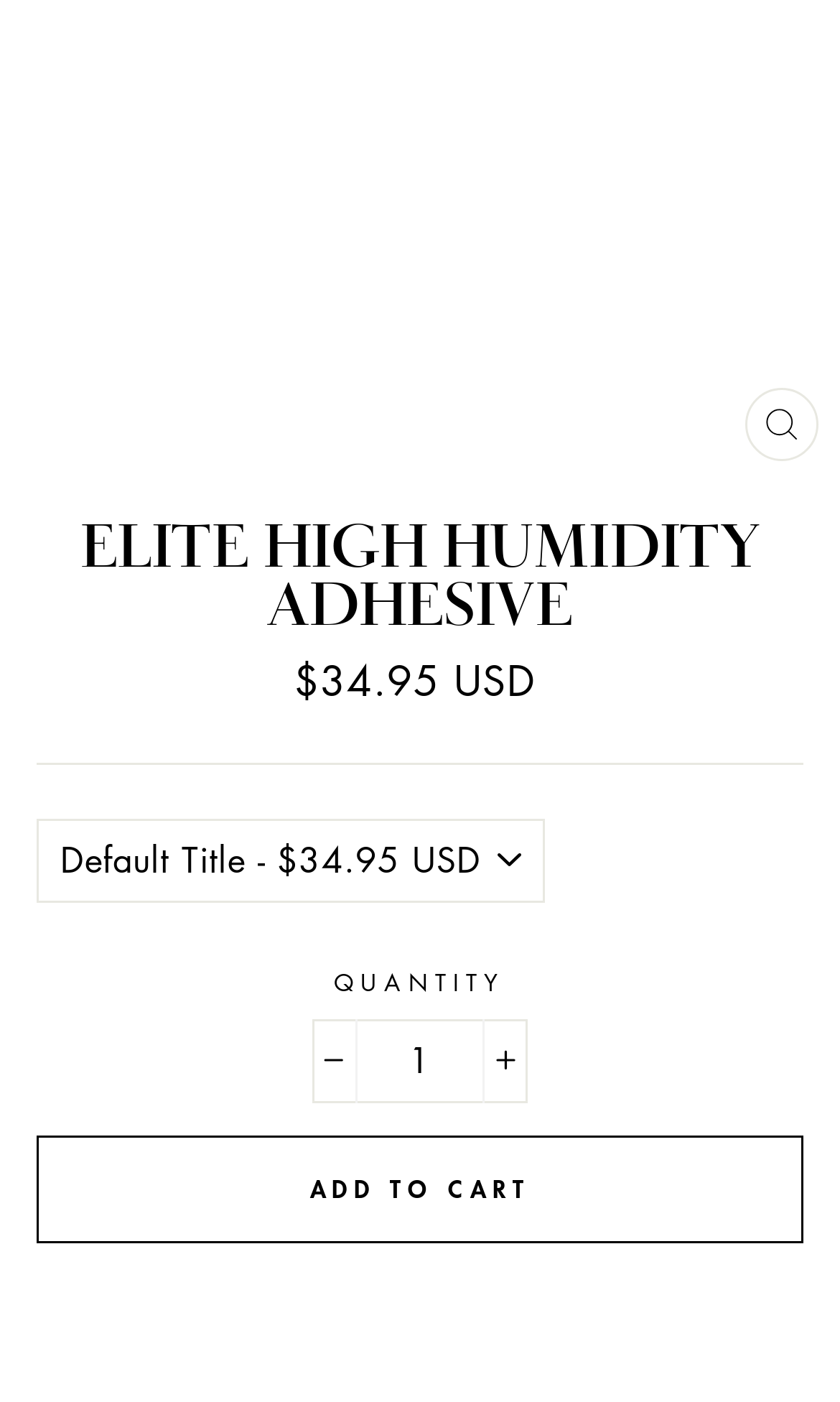Find the bounding box coordinates for the HTML element described as: "−". The coordinates should consist of four float values between 0 and 1, i.e., [left, top, right, bottom].

[0.372, 0.727, 0.426, 0.786]